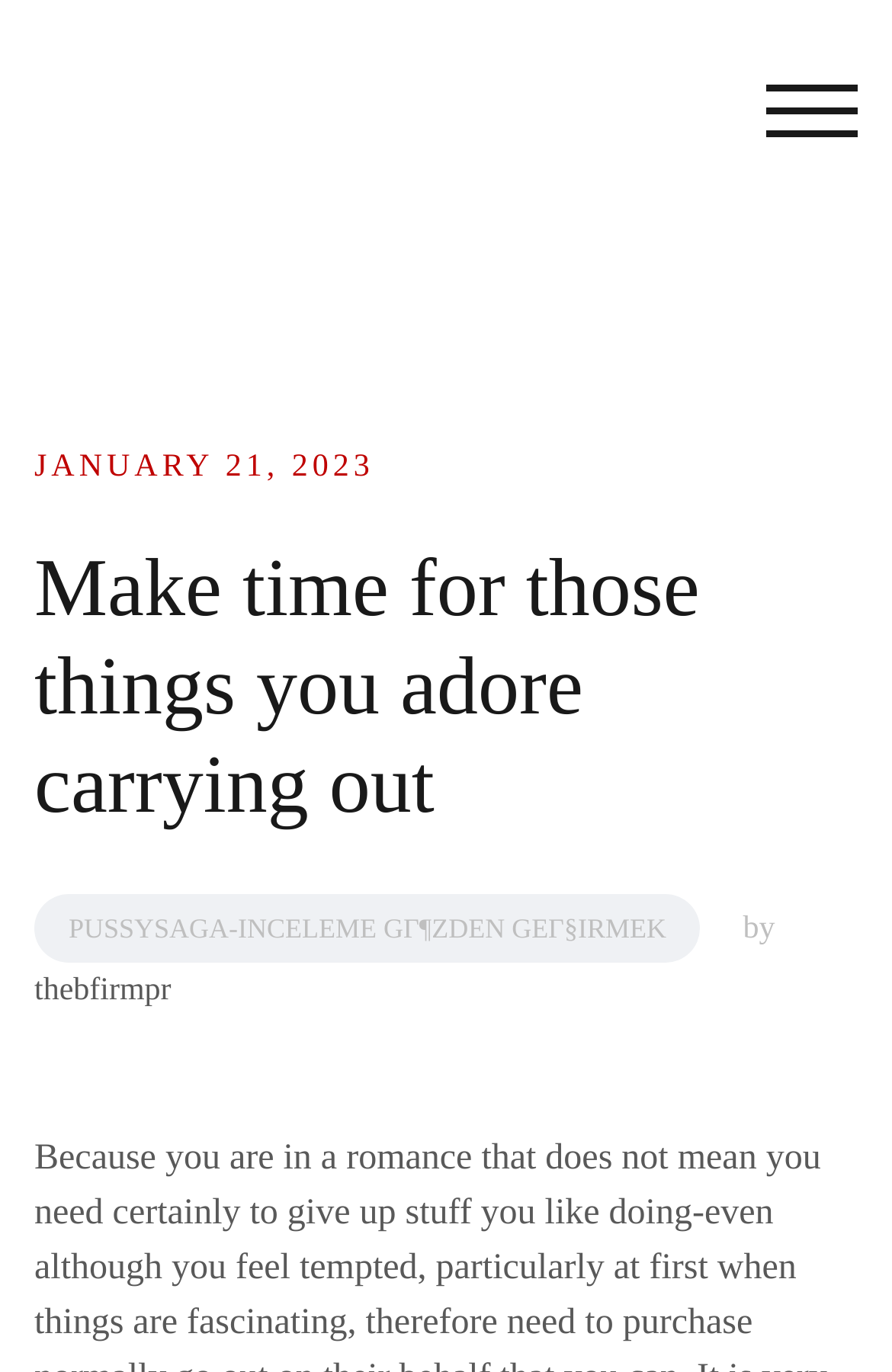Give a complete and precise description of the webpage's appearance.

The webpage appears to be a blog or article page. At the top-right corner, there is a button labeled "TOGGLE MOBILE MENU" that controls the primary menu. Below this button, there is a header section that spans across the top of the page. Within this header, there is a table layout that takes up about a third of the page's width. This table contains a link with the date "JANUARY 21, 2023" and a timestamp.

To the right of the table, there is a heading that displays the title "Make time for those things you adore carrying out", which is also the title of the webpage. Below this heading, there is a link with the text "PUSSYSAGA-INCELEME GГ¶ZDEN GEГ§IRMEK", followed by the text "by" and another link with the text "thebfirmpr". These elements are positioned in the top half of the page.